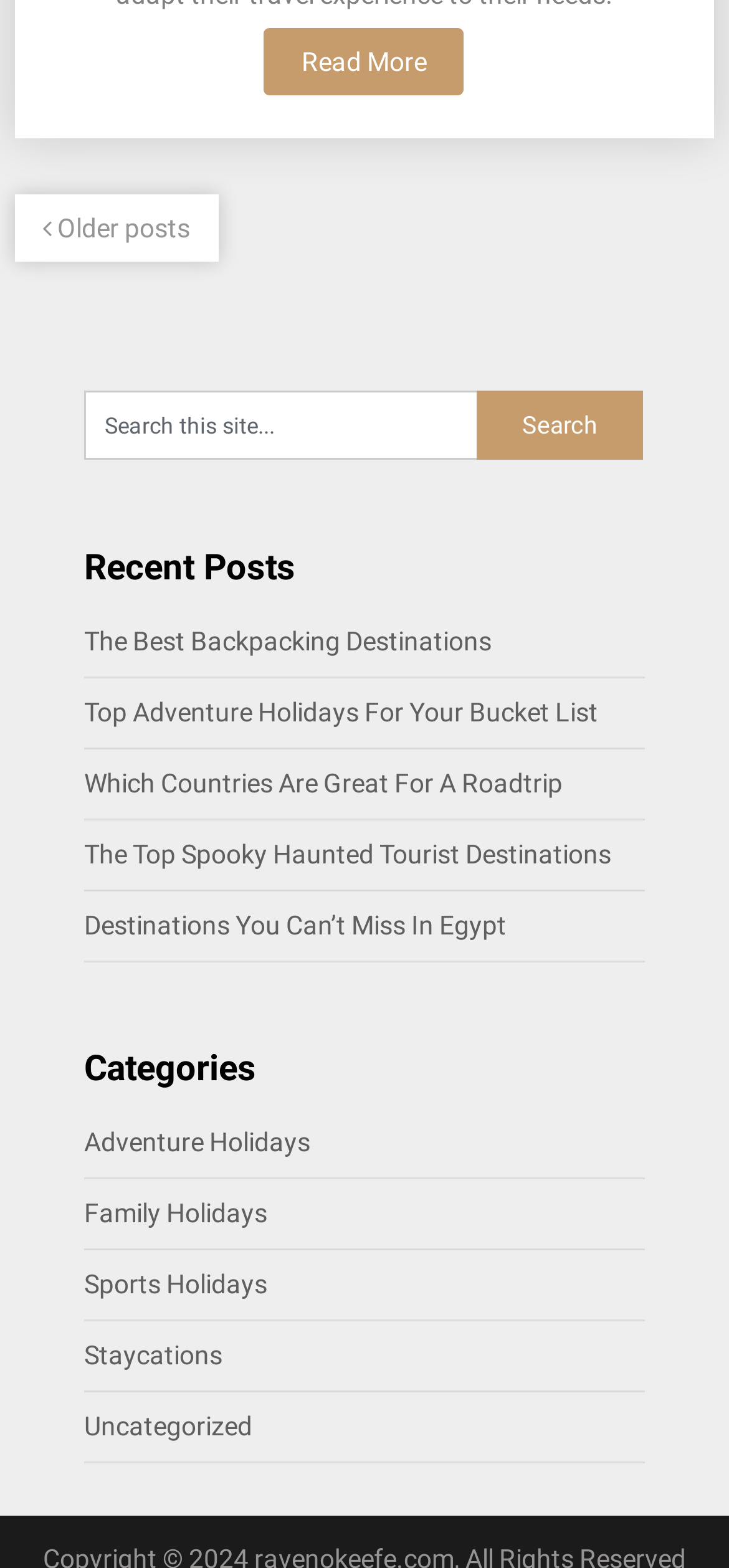Please identify the bounding box coordinates of the element's region that needs to be clicked to fulfill the following instruction: "Explore adventure holidays". The bounding box coordinates should consist of four float numbers between 0 and 1, i.e., [left, top, right, bottom].

[0.115, 0.719, 0.426, 0.738]